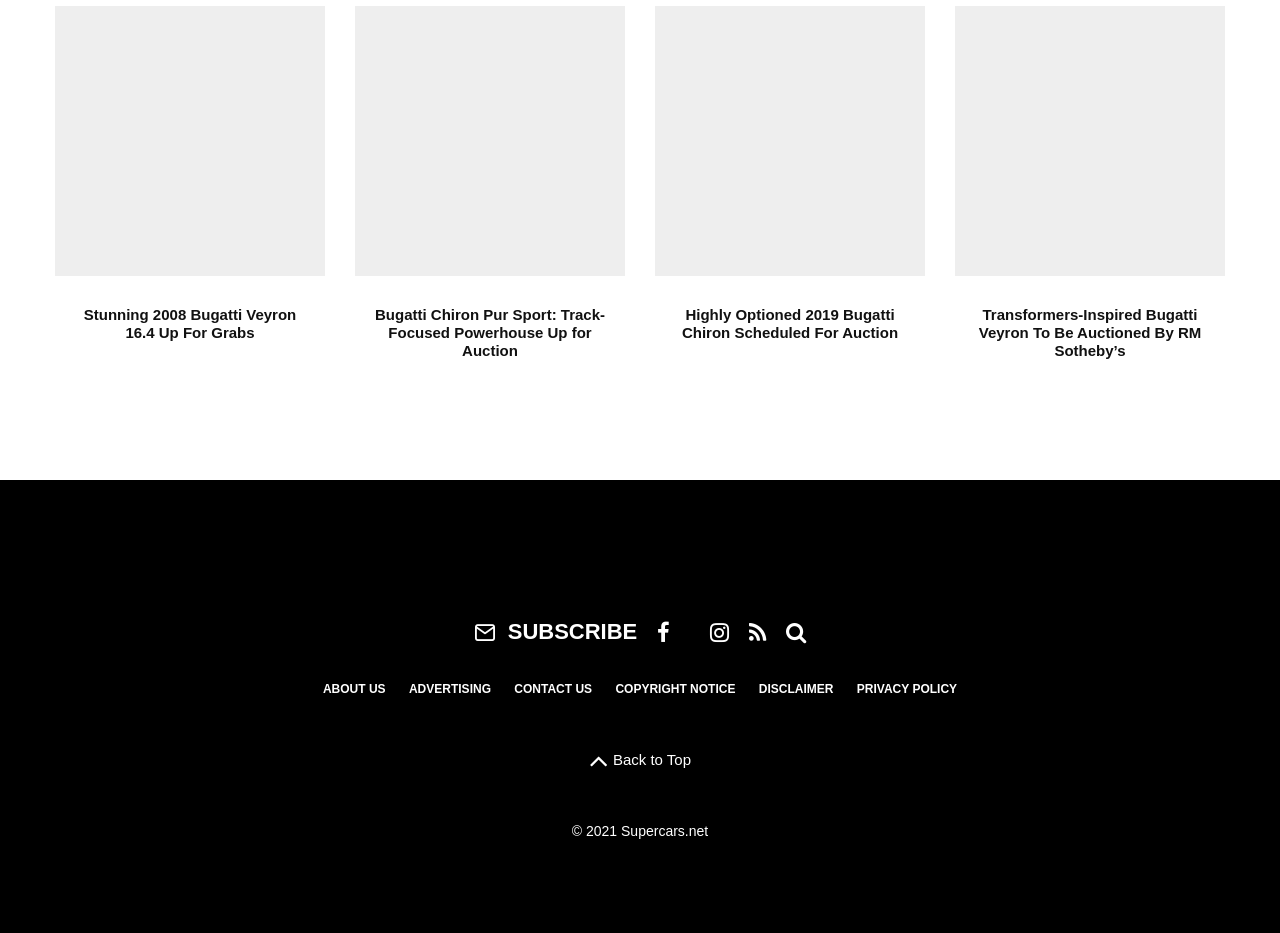Bounding box coordinates are to be given in the format (top-left x, top-left y, bottom-right x, bottom-right y). All values must be floating point numbers between 0 and 1. Provide the bounding box coordinate for the UI element described as: aria-label="Instagram"

[0.547, 0.666, 0.578, 0.689]